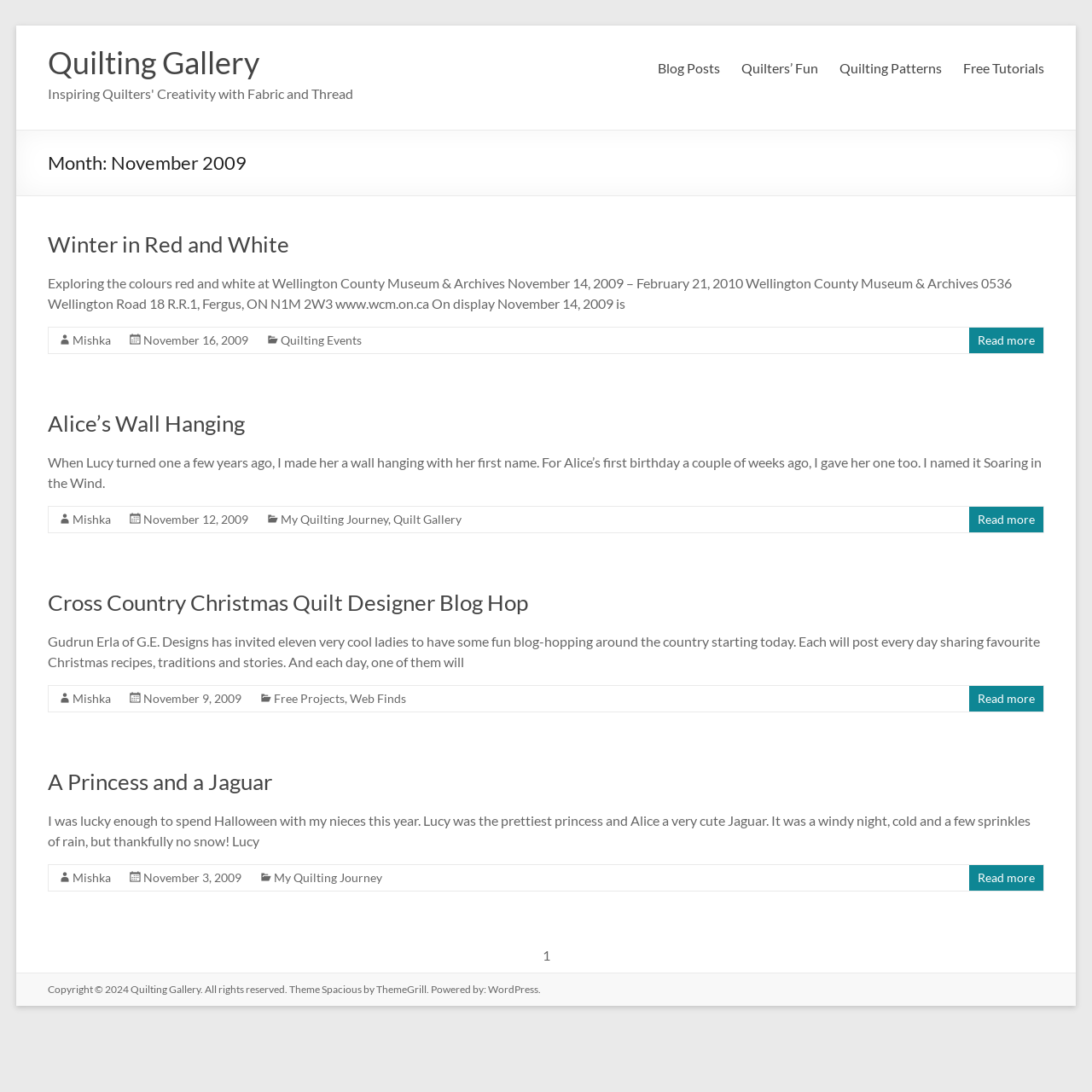Use one word or a short phrase to answer the question provided: 
How many links are in the footer of the first article?

4